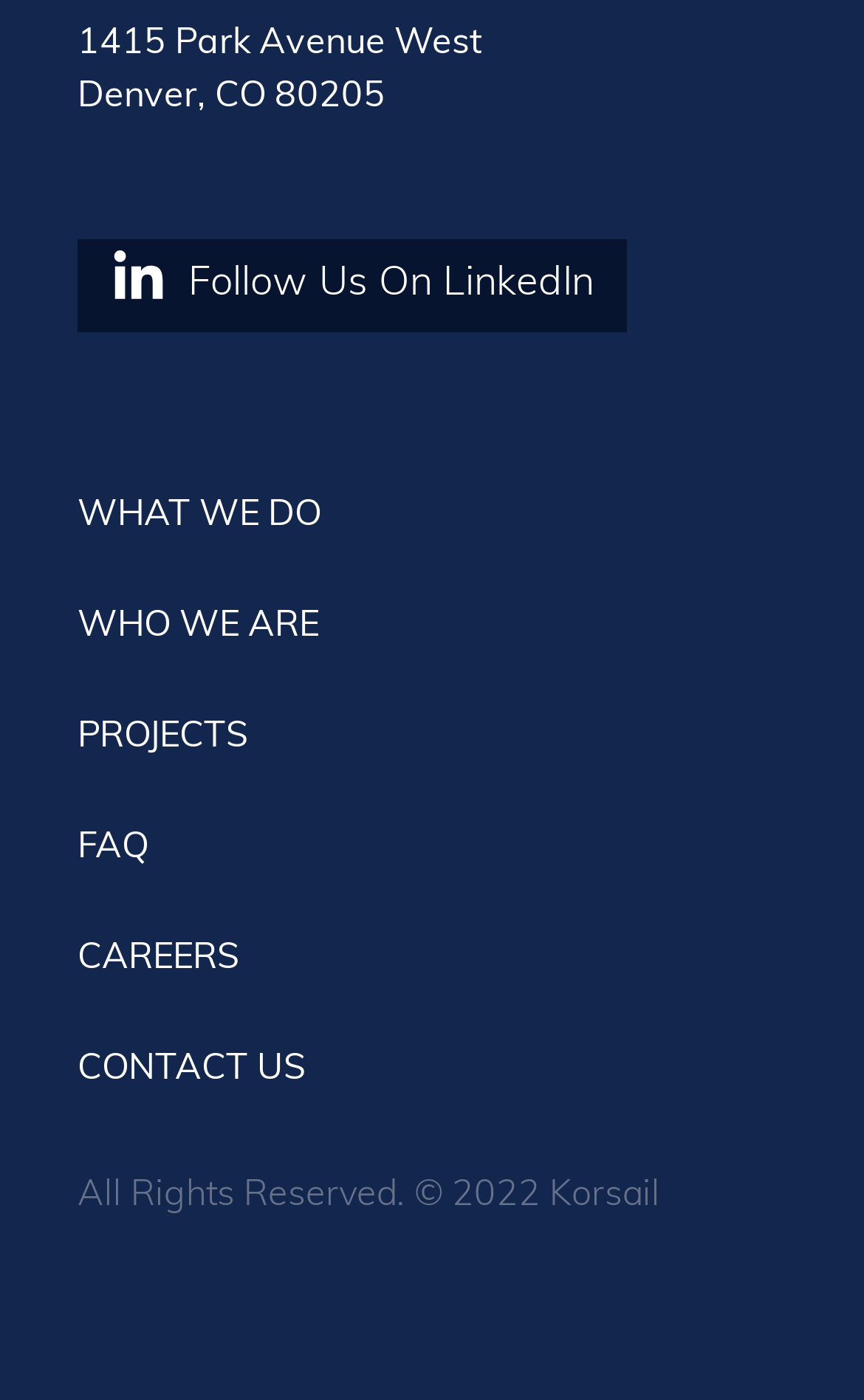What social media platform is linked on the website?
Examine the image and give a concise answer in one word or a short phrase.

LinkedIn